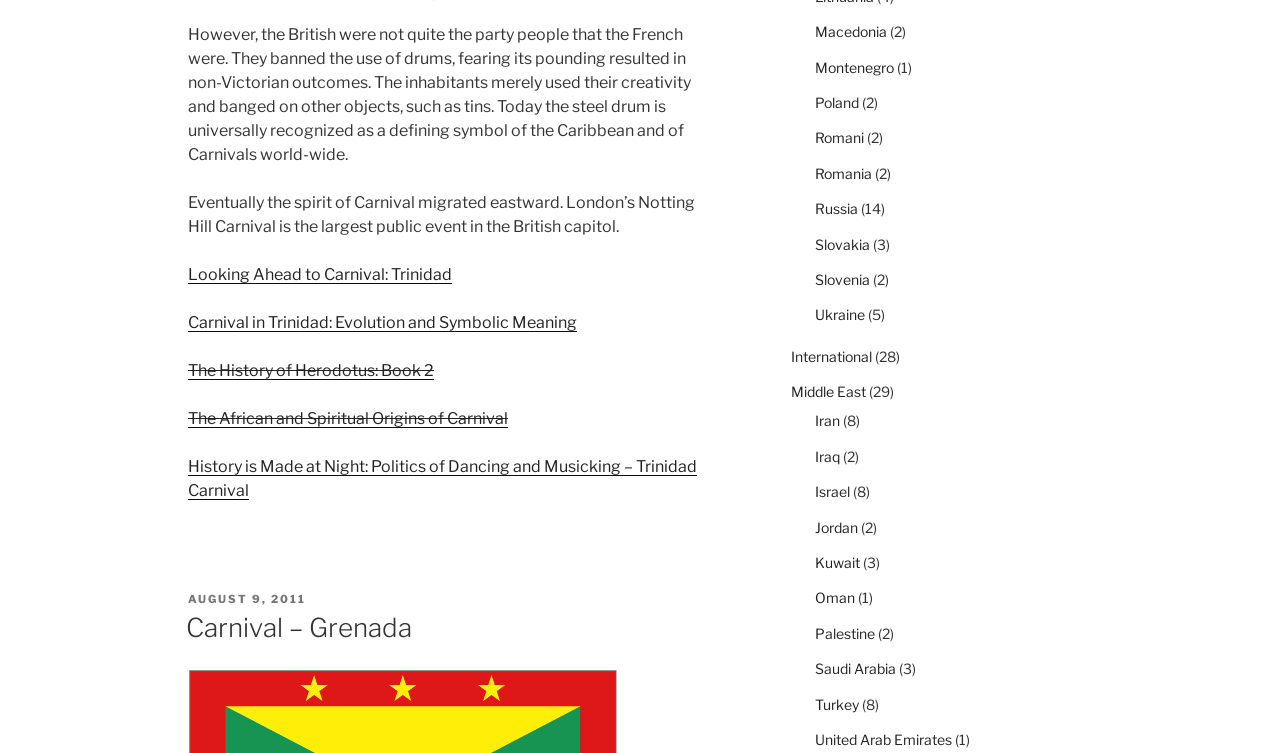Given the webpage screenshot and the description, determine the bounding box coordinates (top-left x, top-left y, bottom-right x, bottom-right y) that define the location of the UI element matching this description: Looking Ahead to Carnival: Trinidad

[0.147, 0.352, 0.353, 0.377]